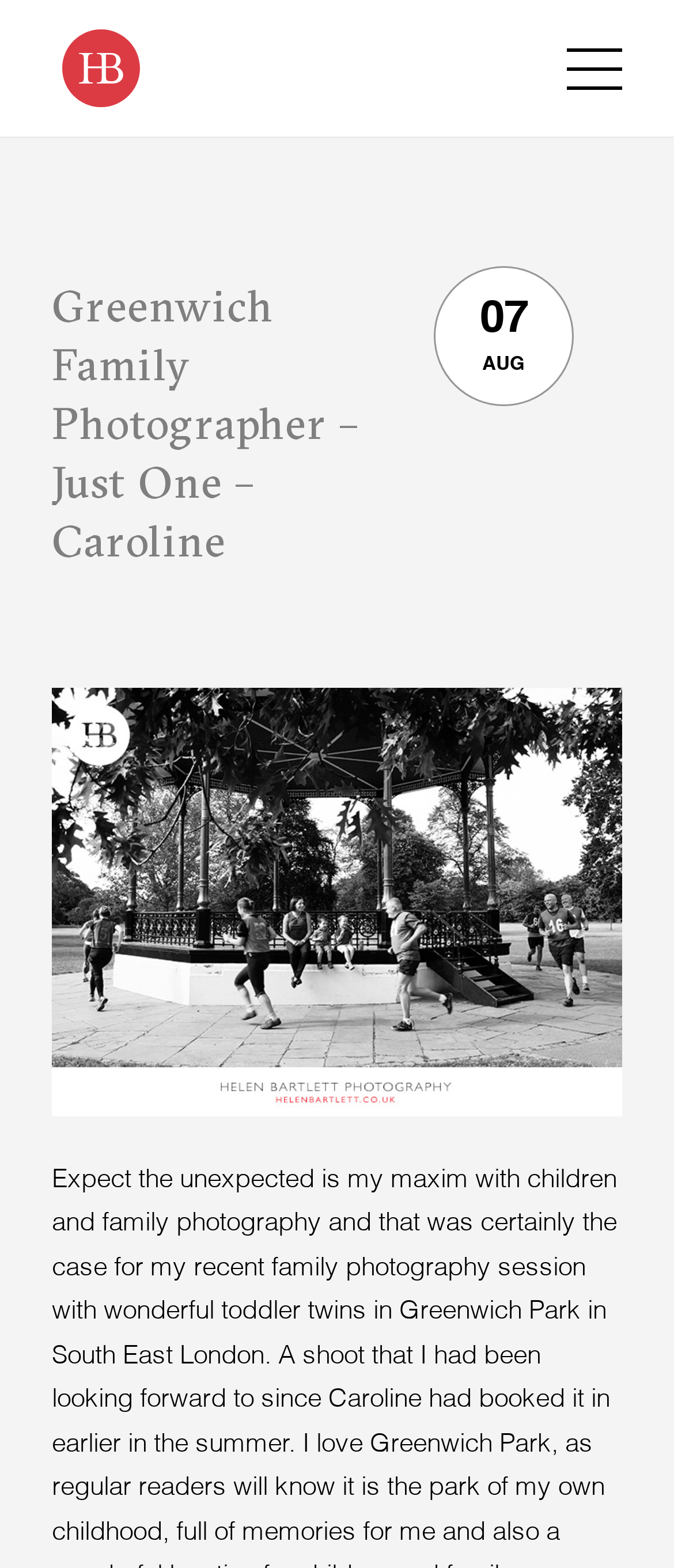Please provide a brief answer to the question using only one word or phrase: 
How many images are on the webpage?

2